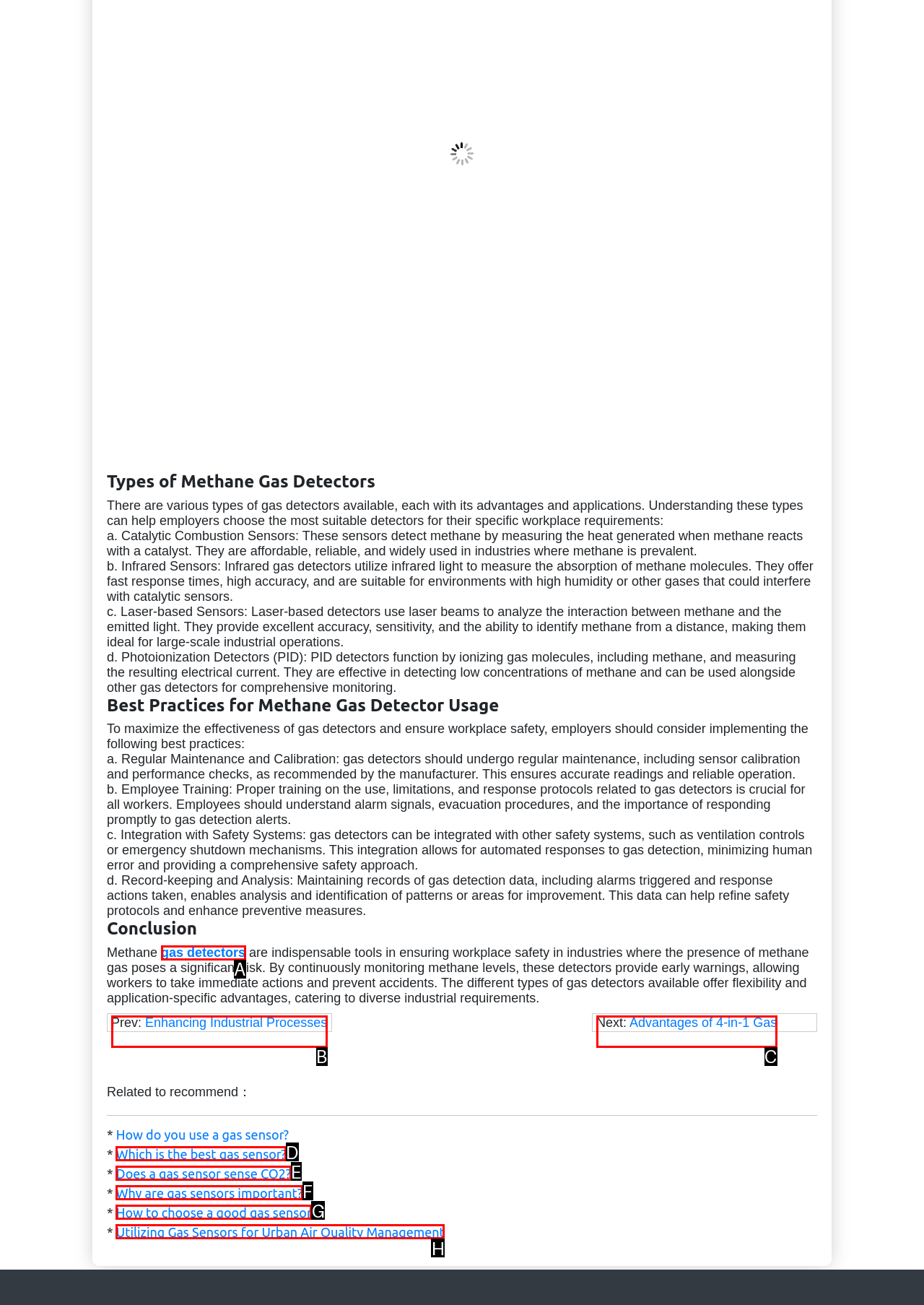Select the appropriate option that fits: Affiliate Disclaimer
Reply with the letter of the correct choice.

None